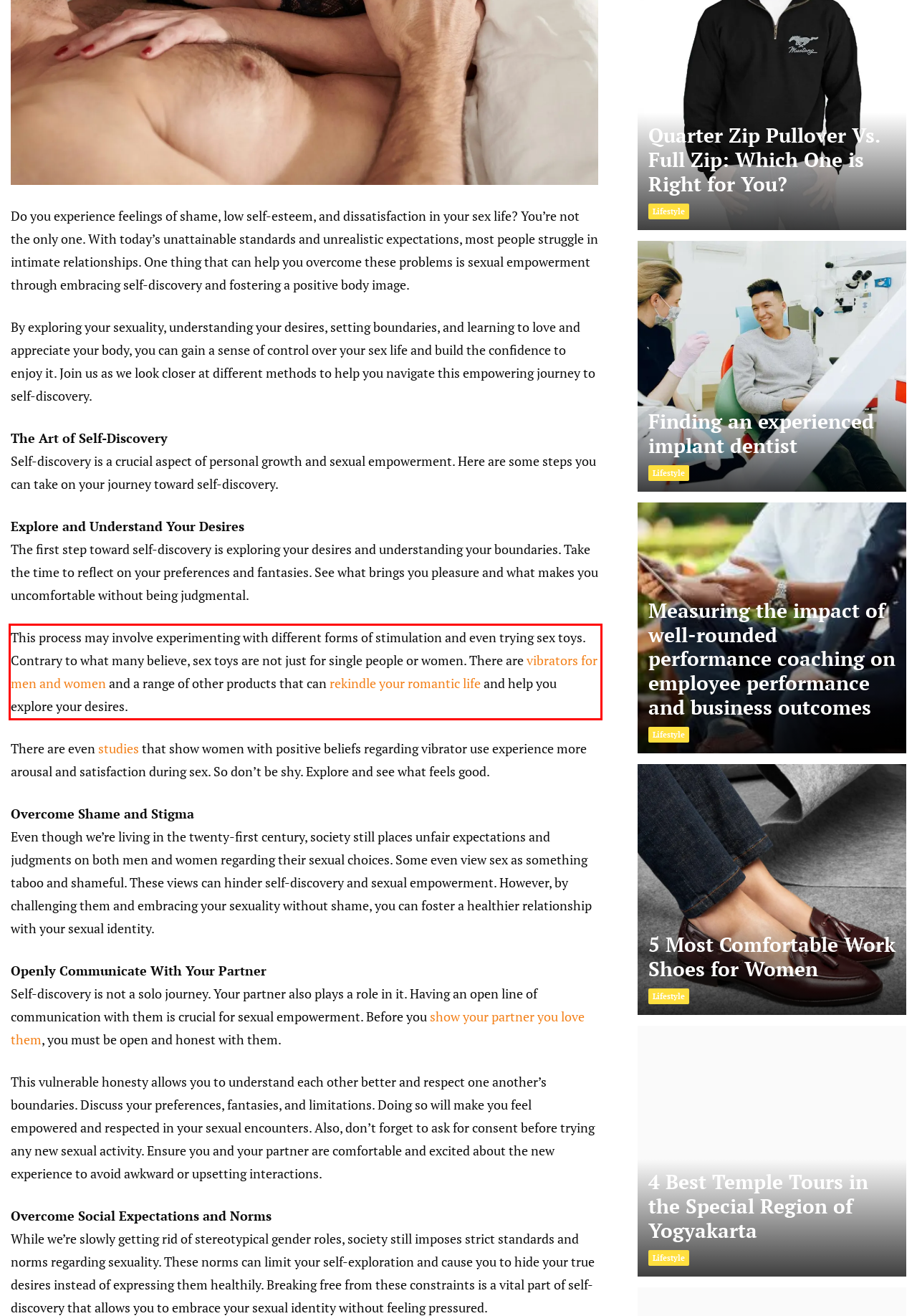In the screenshot of the webpage, find the red bounding box and perform OCR to obtain the text content restricted within this red bounding box.

This process may involve experimenting with different forms of stimulation and even trying sex toys. Contrary to what many believe, sex toys are not just for single people or women. There are vibrators for men and women and a range of other products that can rekindle your romantic life and help you explore your desires.